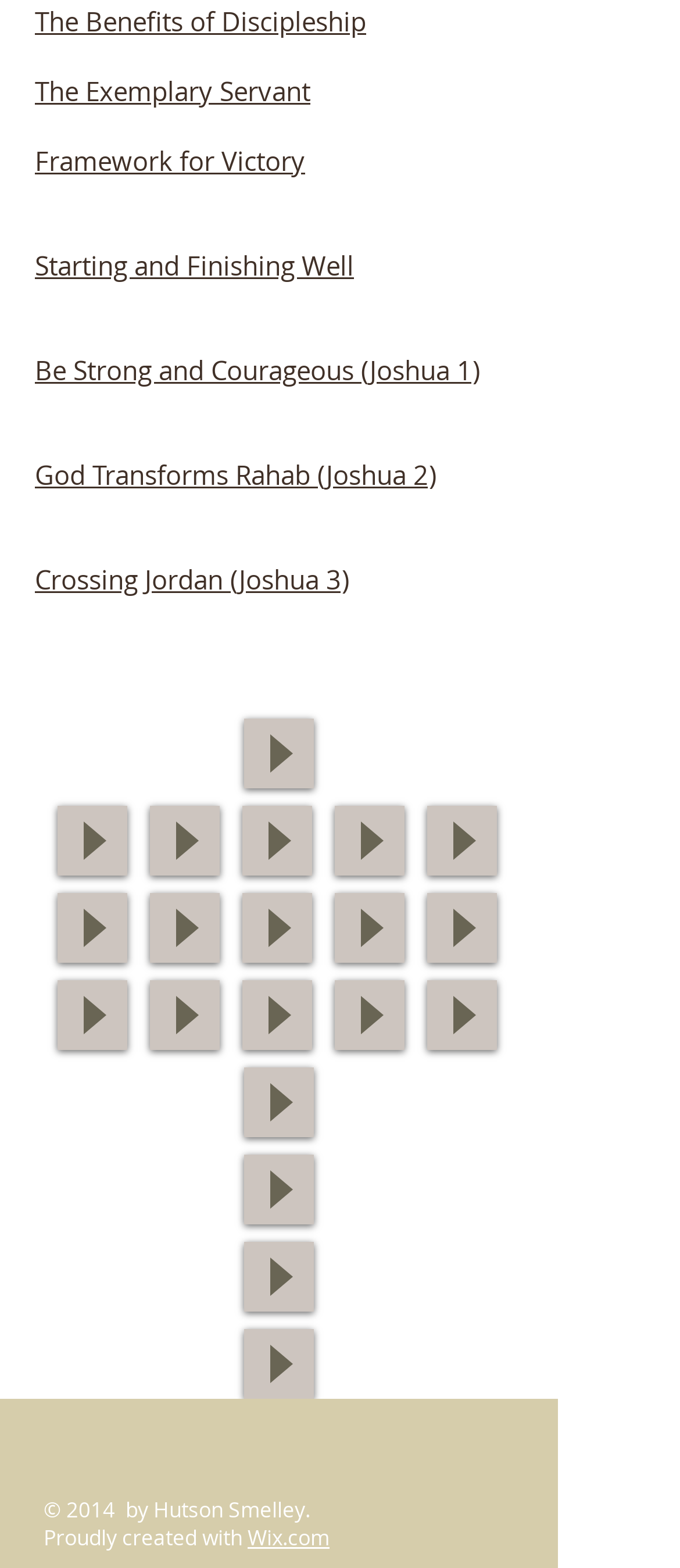Show the bounding box coordinates of the element that should be clicked to complete the task: "Click the 'facebook-square' social media link".

[0.231, 0.903, 0.321, 0.942]